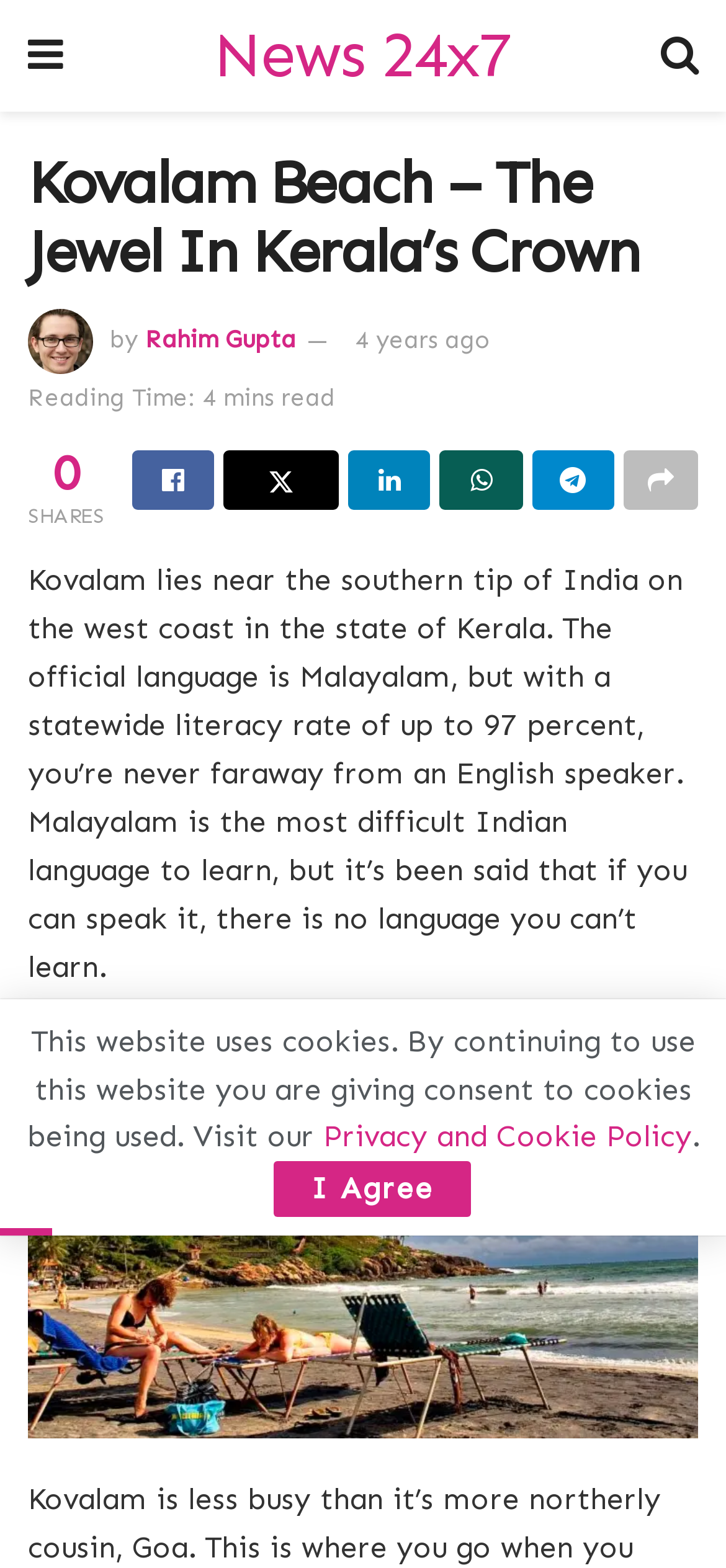Please identify the bounding box coordinates of the area that needs to be clicked to follow this instruction: "Click the News 24x7 link".

[0.294, 0.015, 0.704, 0.056]